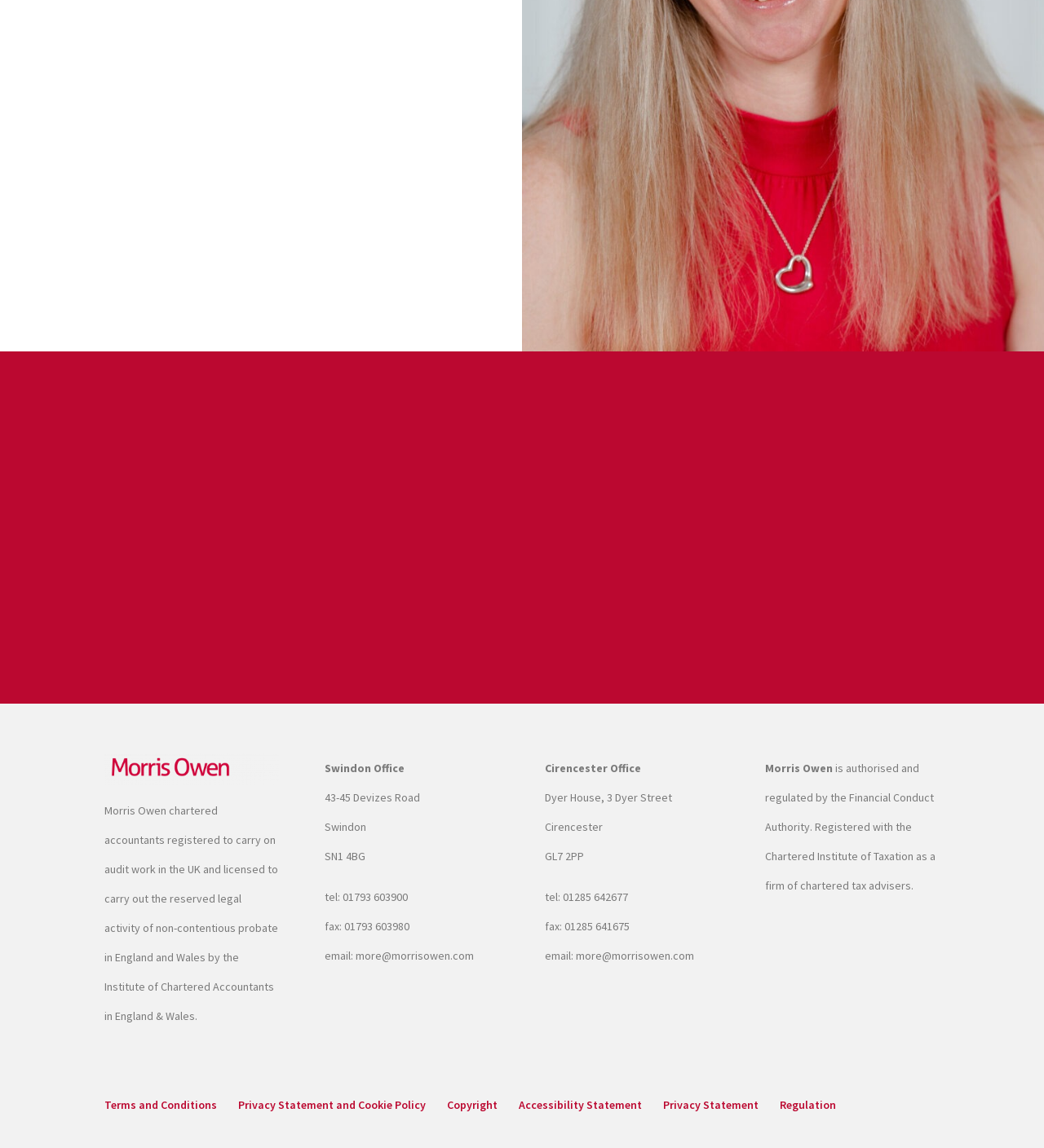Extract the bounding box coordinates of the UI element described by: "Outsourced Accounts department". The coordinates should include four float numbers ranging from 0 to 1, e.g., [left, top, right, bottom].

[0.075, 0.002, 0.383, 0.041]